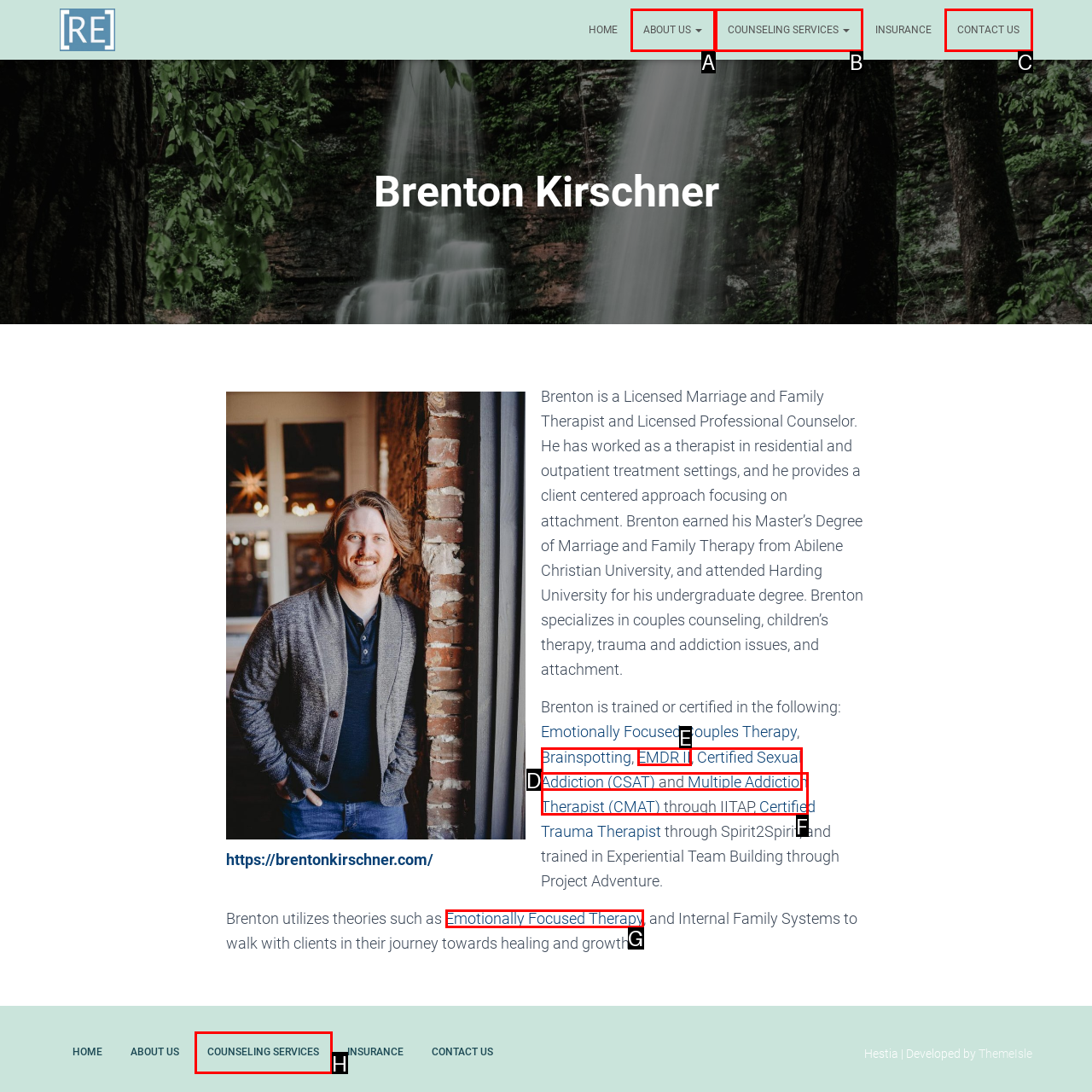Identify the UI element that corresponds to this description: Counseling Services
Respond with the letter of the correct option.

B